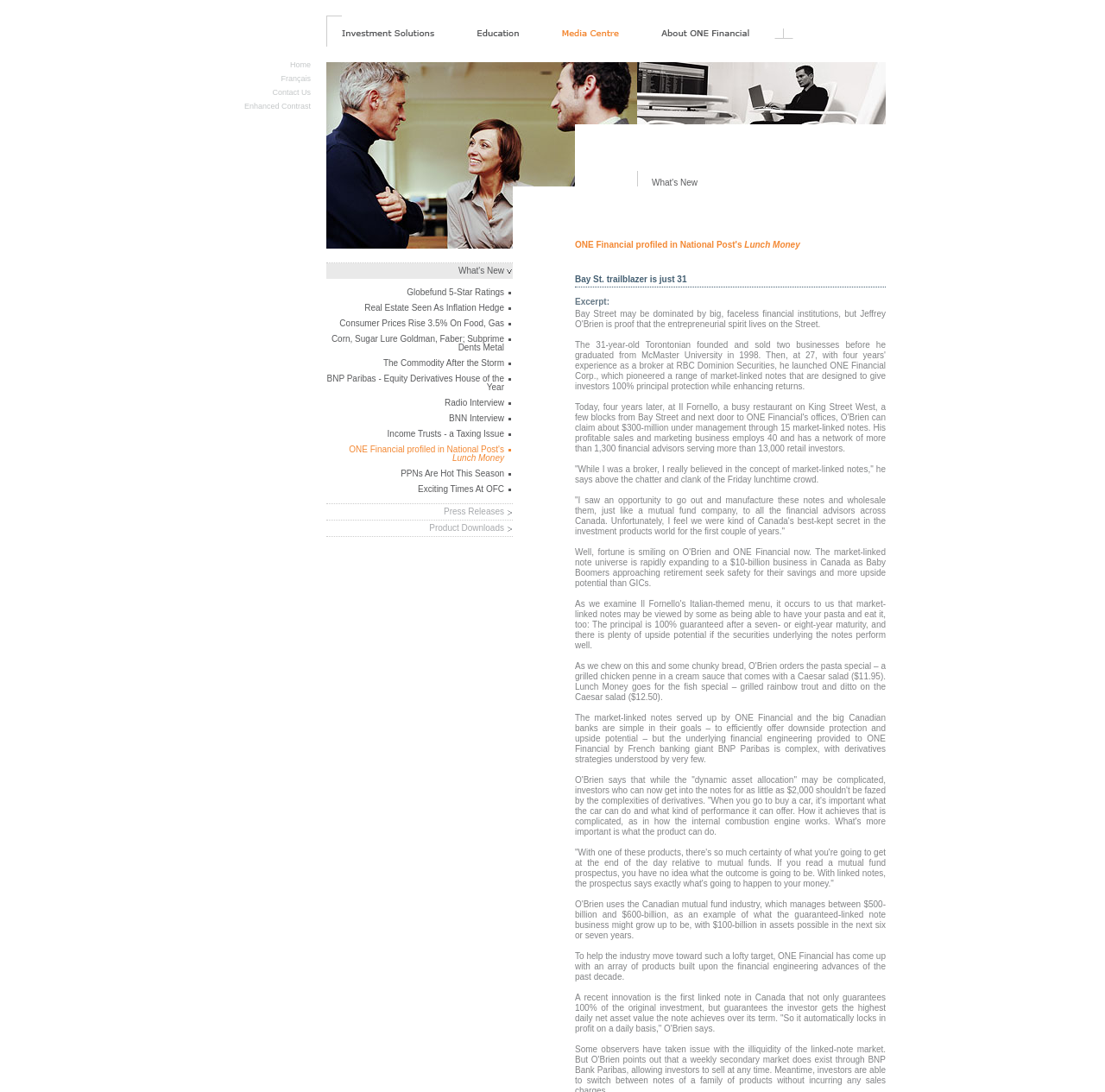Provide your answer in one word or a succinct phrase for the question: 
How many links are in the top navigation bar?

4